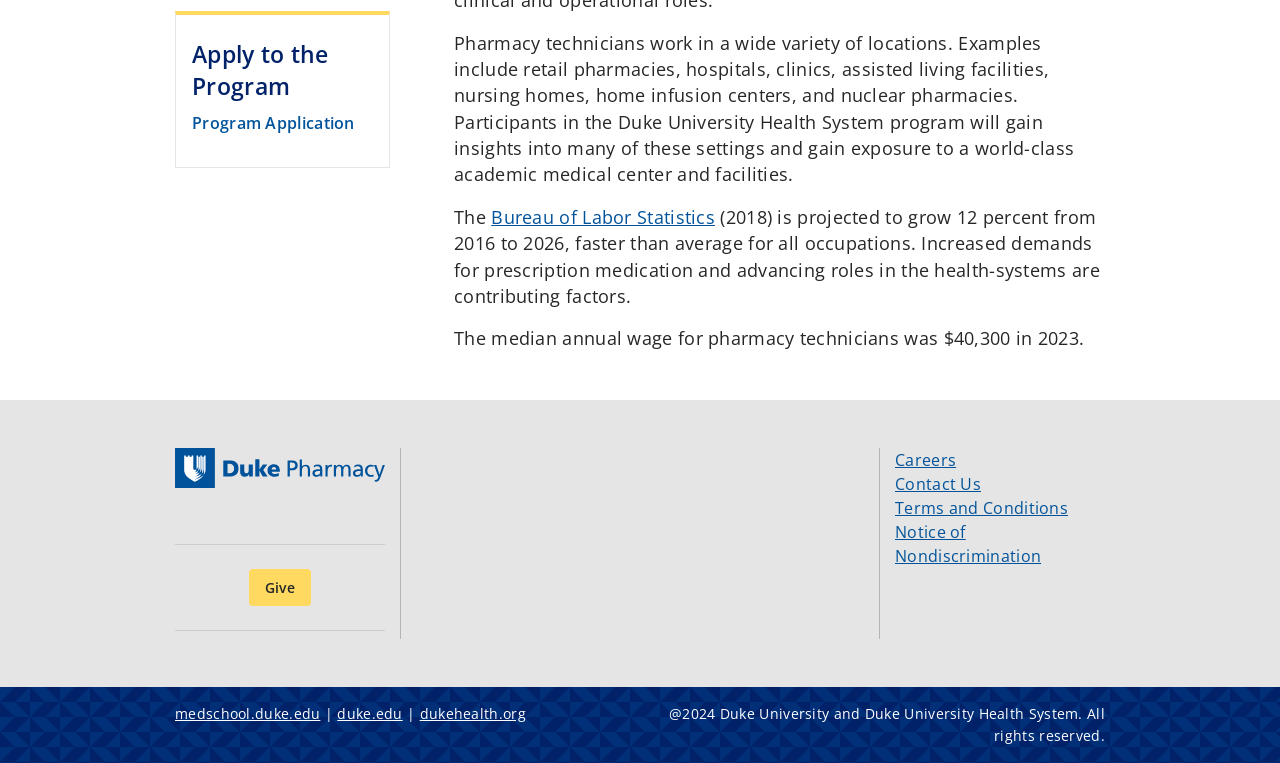Using the provided description Bureau of Labor Statistics, find the bounding box coordinates for the UI element. Provide the coordinates in (top-left x, top-left y, bottom-right x, bottom-right y) format, ensuring all values are between 0 and 1.

[0.384, 0.269, 0.559, 0.3]